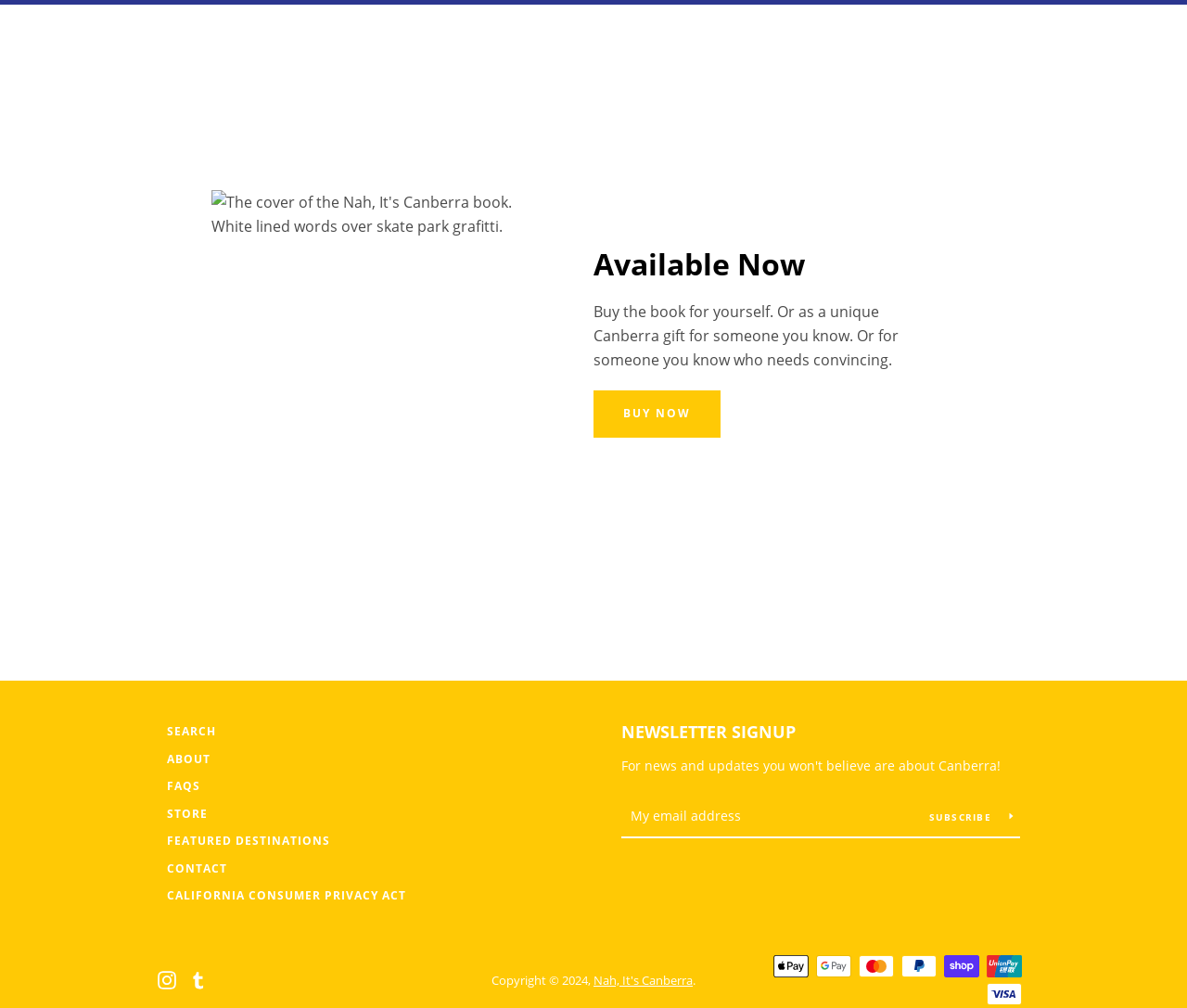Answer in one word or a short phrase: 
What social media platforms are linked?

Instagram and Tumblr